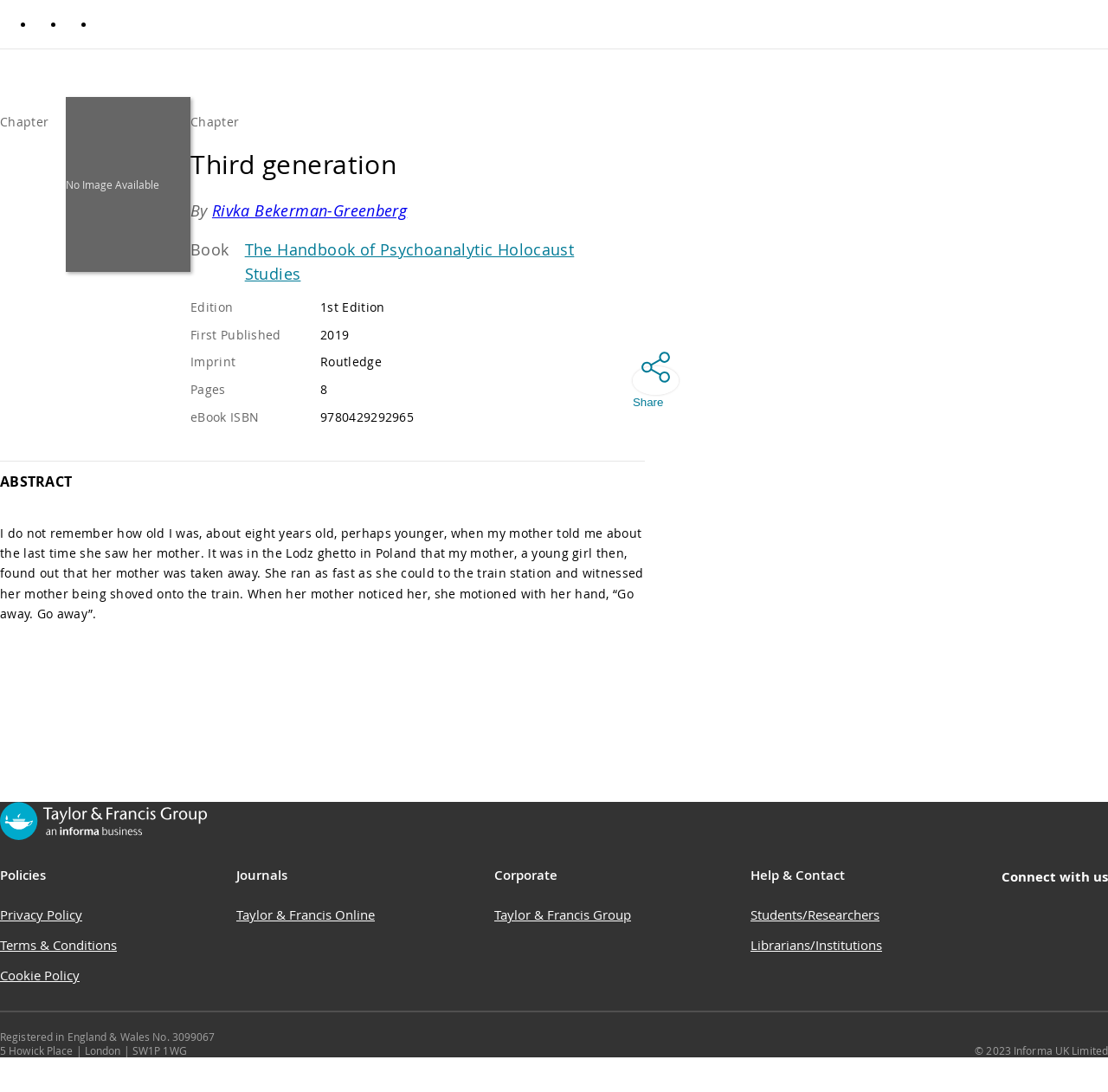Find the bounding box coordinates of the clickable element required to execute the following instruction: "Read the 'ABSTRACT'". Provide the coordinates as four float numbers between 0 and 1, i.e., [left, top, right, bottom].

[0.0, 0.433, 0.582, 0.449]